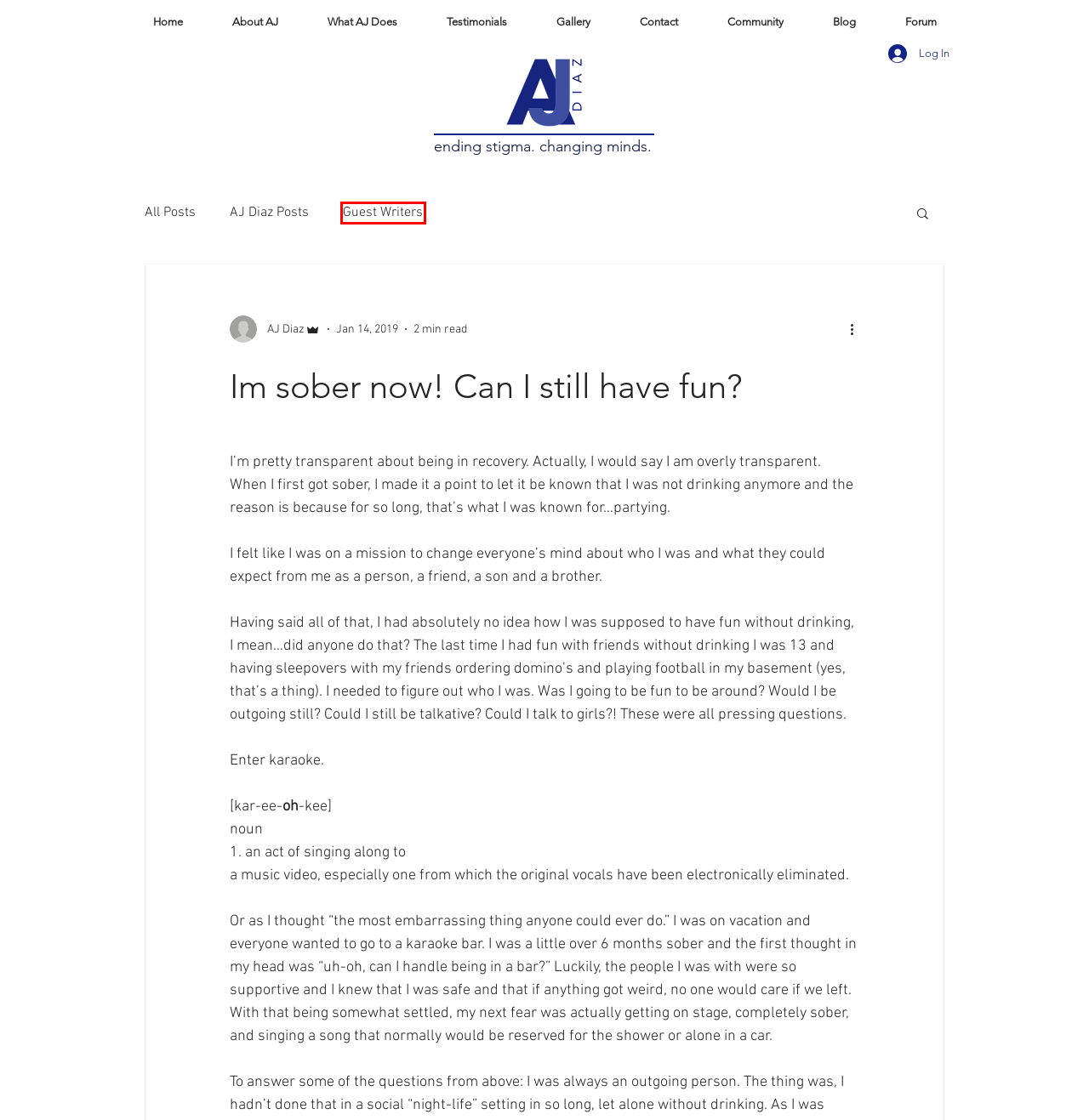Given a webpage screenshot with a UI element marked by a red bounding box, choose the description that best corresponds to the new webpage that will appear after clicking the element. The candidates are:
A. Guest Writers
B. AJ Diaz | Members | Motivational Speaker NY
C. AJ Diaz | Motivational Speaker | New York
D. AJ Diaz Posts
E. AJ Diaz | Blog | Motivational Speaker NY
F. AJ Diaz | About AJ | Motivational Speaker NY
G. AJ Diaz | Gallery | Motivational Speaker NY
H. Forum | AJ Diaz

A